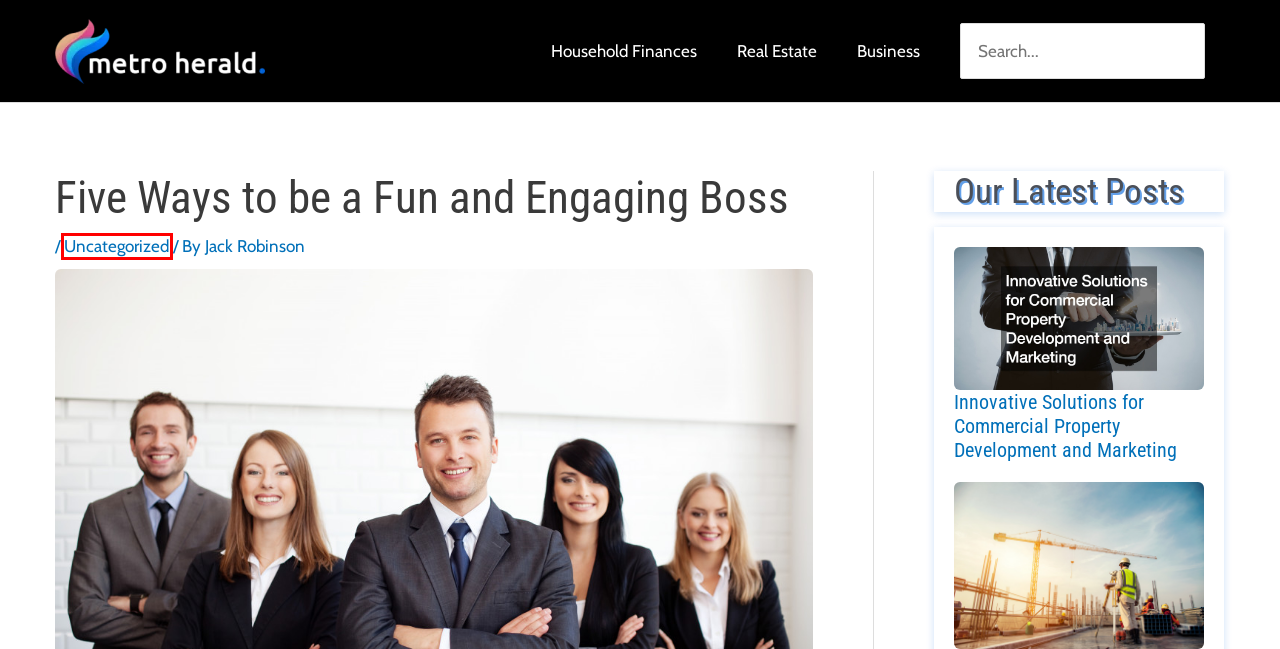You are provided with a screenshot of a webpage where a red rectangle bounding box surrounds an element. Choose the description that best matches the new webpage after clicking the element in the red bounding box. Here are the choices:
A. Uncategorized Archives - Metro Herald
B. Home Archives - Metro Herald
C. Discover Success with Metro Herald
D. Business Archives - Metro Herald
E. Real Estate Archives - Metro Herald
F. Innovative Solutions for Commercial Property Development and Marketing
G. Household Finances Archives - Metro Herald
H. Mastering T-Shirt Fulfillment A Comprehensive Guide for Startups - Metro Herald

A